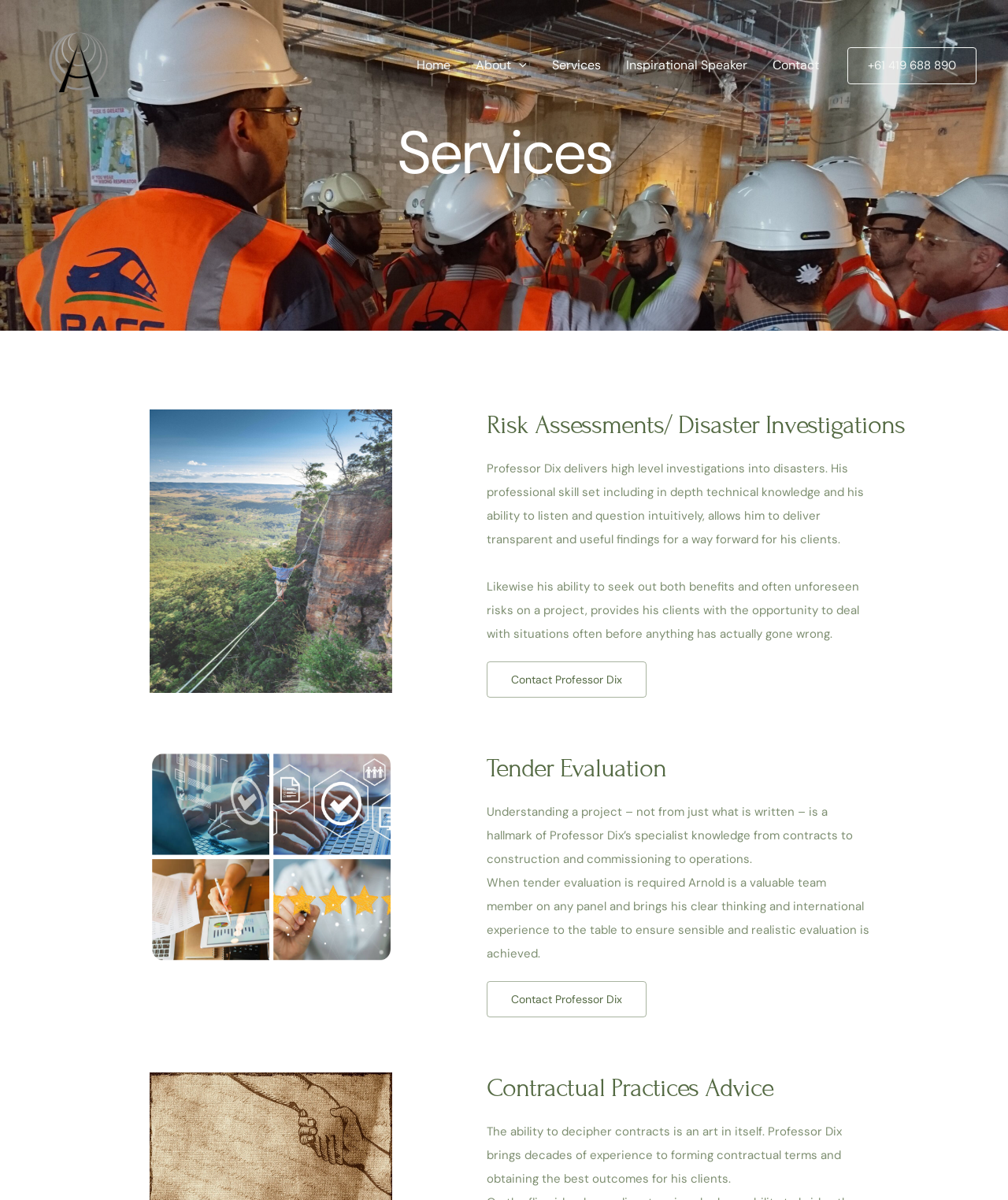Identify the bounding box coordinates of the specific part of the webpage to click to complete this instruction: "Click on Contact Professor Dix".

[0.483, 0.551, 0.641, 0.581]